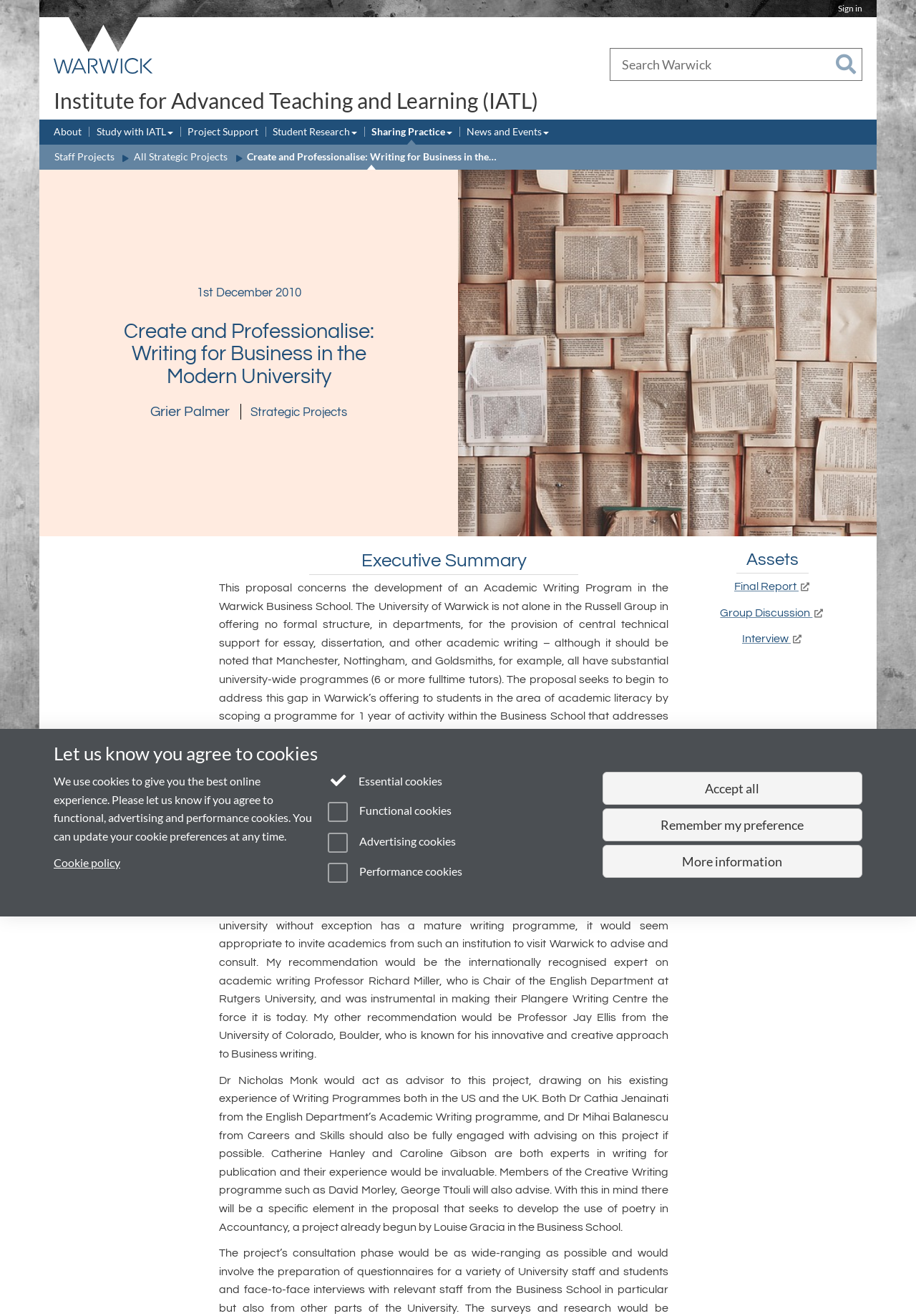Identify the bounding box coordinates of the clickable region to carry out the given instruction: "Read about Create and Professionalise: Writing for Business in the Modern University".

[0.27, 0.113, 0.542, 0.126]